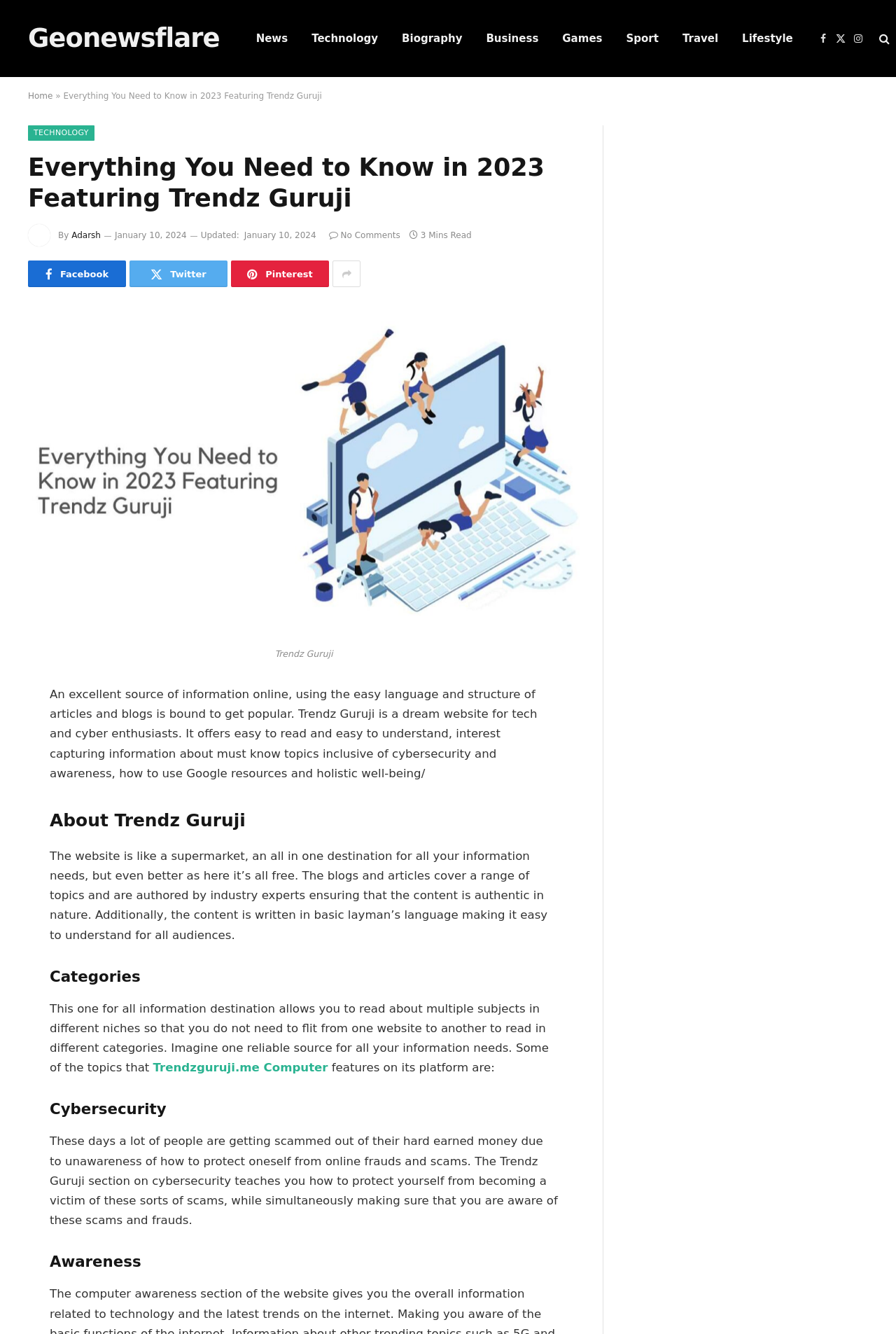Locate the bounding box coordinates of the segment that needs to be clicked to meet this instruction: "Go to the Home page".

[0.031, 0.068, 0.059, 0.076]